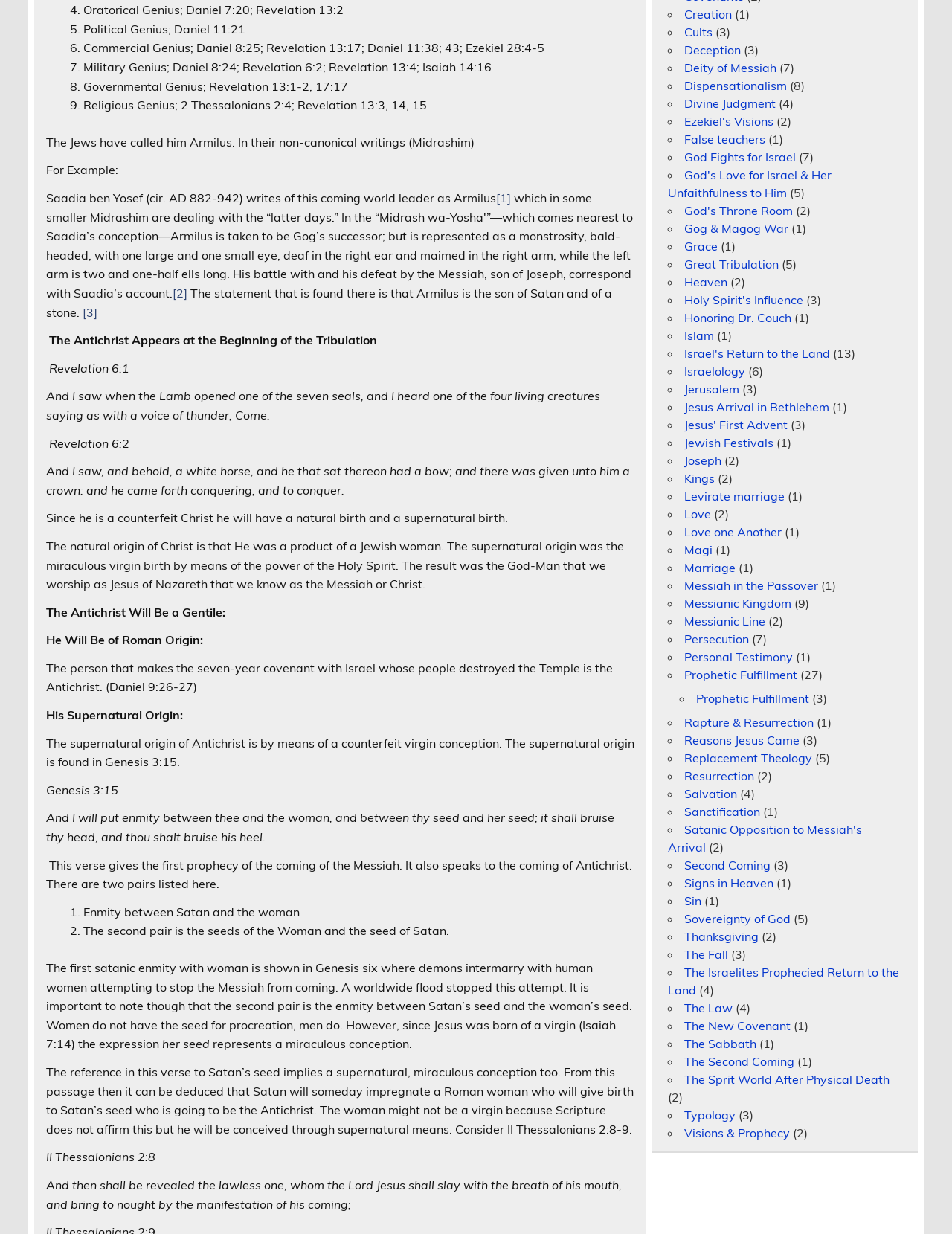Please answer the following question using a single word or phrase: 
What is the number of the seed of the woman?

Her seed